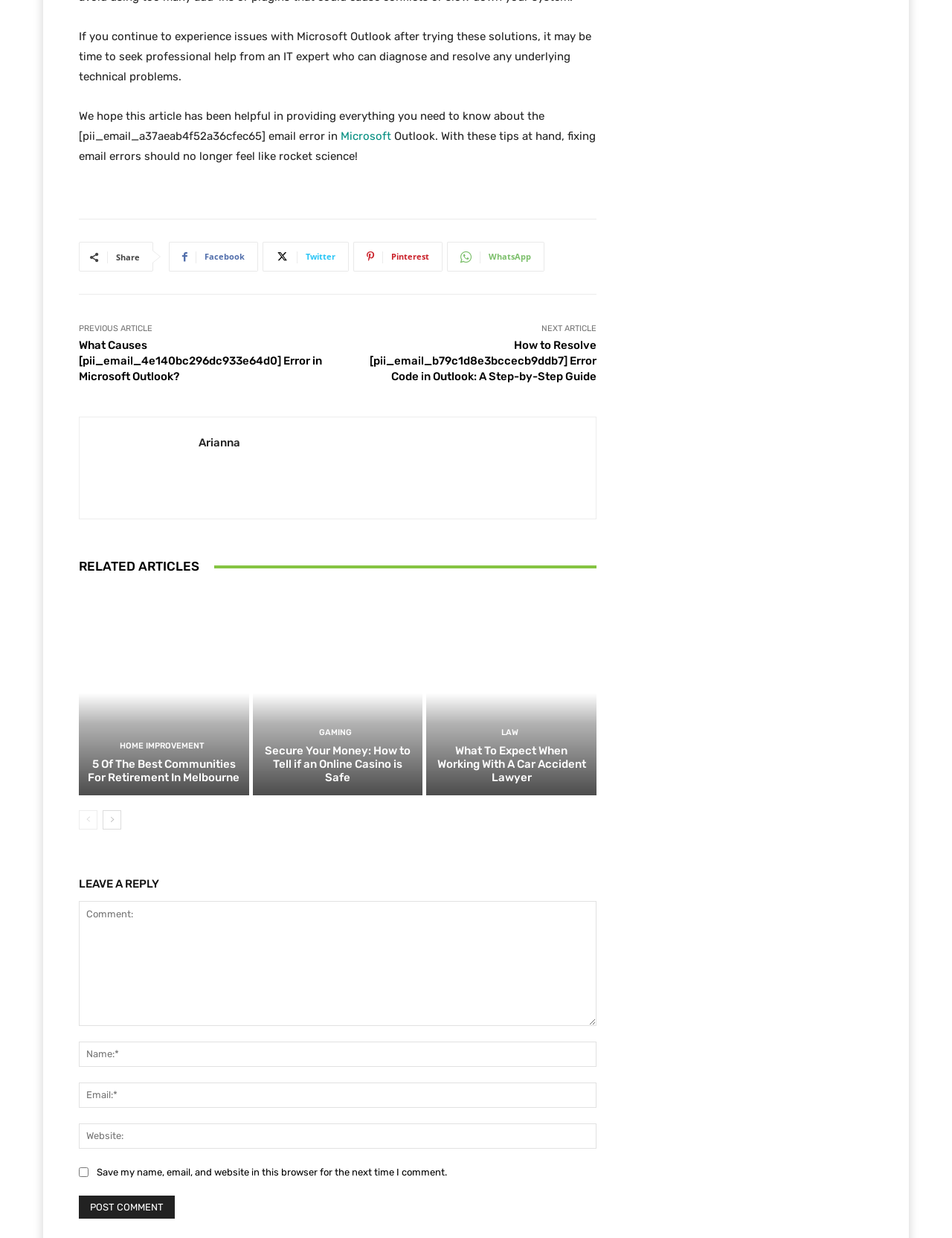What social media platforms are available for sharing the article?
Carefully analyze the image and provide a thorough answer to the question.

The social media links are located near the top of the webpage, below the article title. They are represented by icons and text labels, which indicate that the article can be shared on Facebook, Twitter, Pinterest, and WhatsApp.